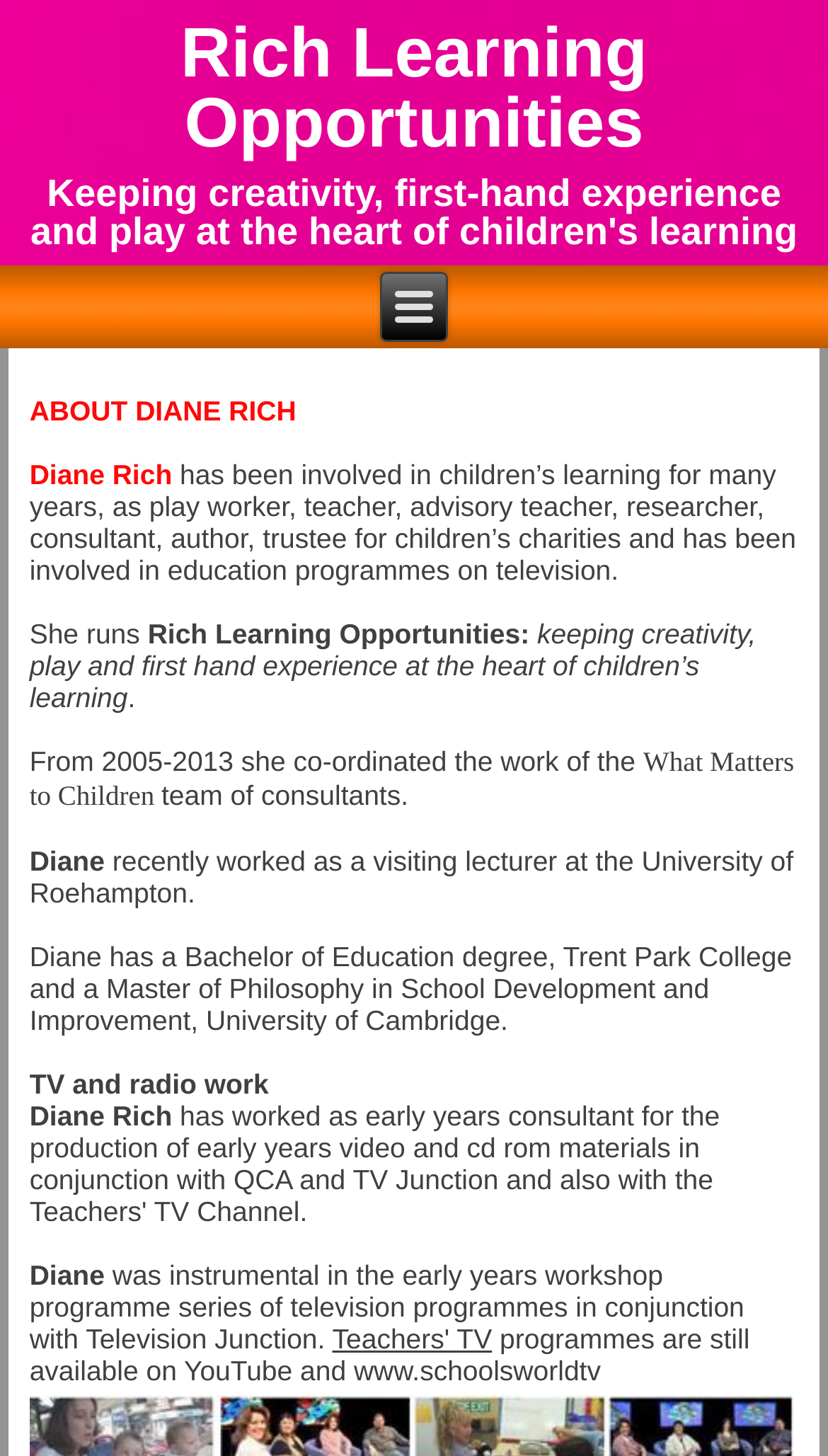Using the information from the screenshot, answer the following question thoroughly:
What degree does Diane Rich hold from the University of Cambridge?

The webpage mentions that Diane Rich holds a Bachelor of Education degree from Trent Park College and a Master of Philosophy in School Development and Improvement from the University of Cambridge, indicating her educational background.